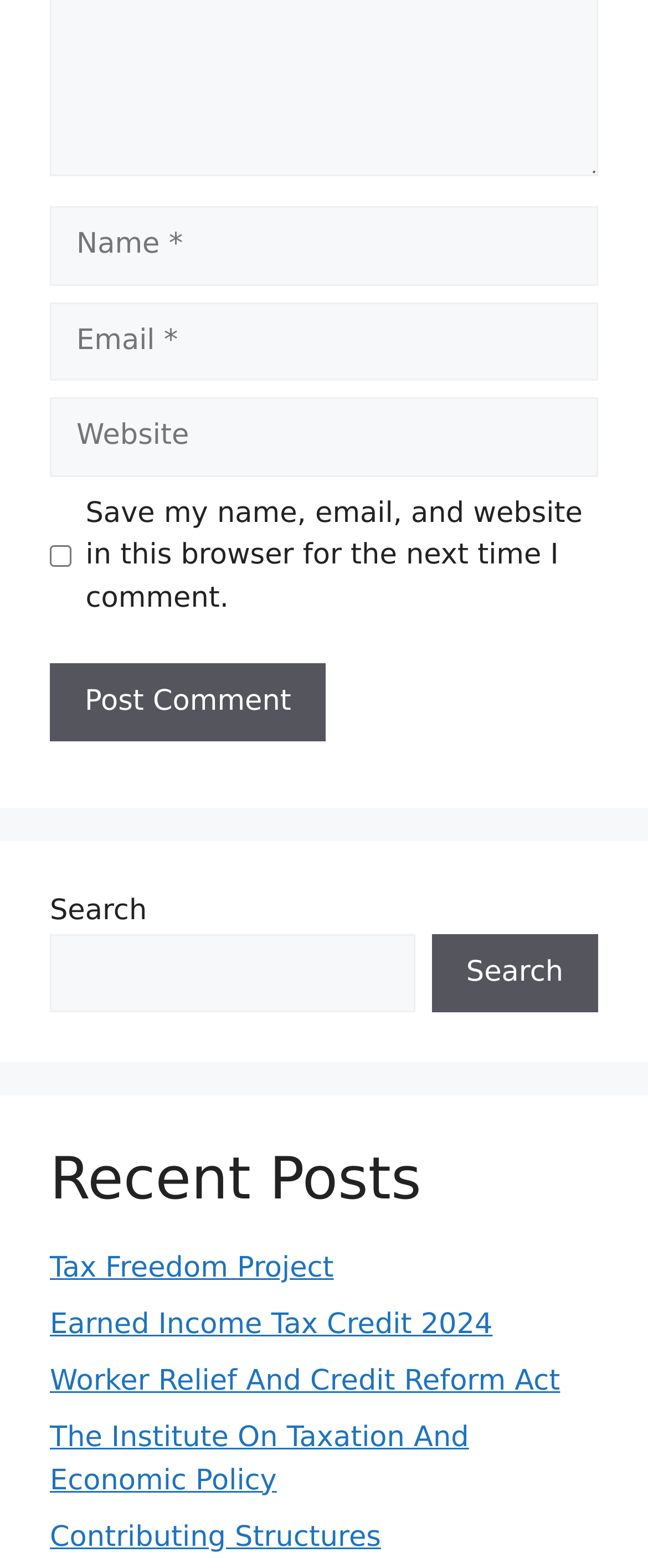Determine the bounding box coordinates for the UI element with the following description: "parent_node: Comment name="url" placeholder="Website"". The coordinates should be four float numbers between 0 and 1, represented as [left, top, right, bottom].

[0.077, 0.253, 0.923, 0.304]